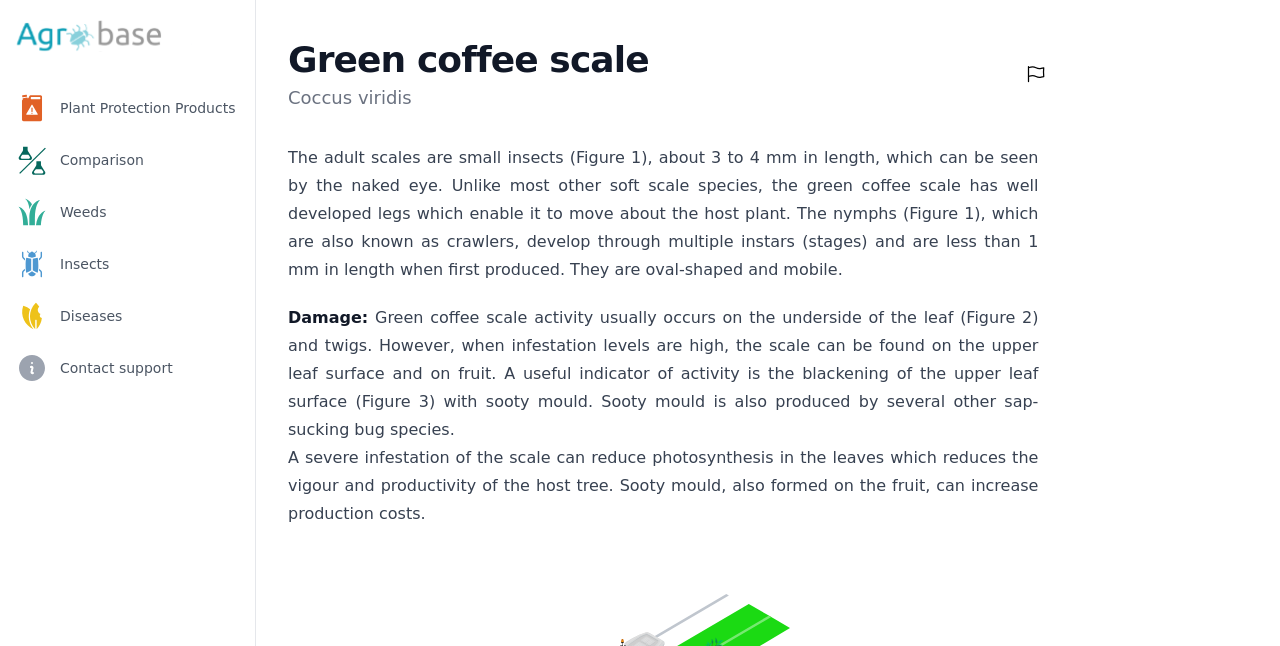Identify the bounding box coordinates for the element that needs to be clicked to fulfill this instruction: "Click on Agrobase link". Provide the coordinates in the format of four float numbers between 0 and 1: [left, top, right, bottom].

[0.012, 0.031, 0.15, 0.08]